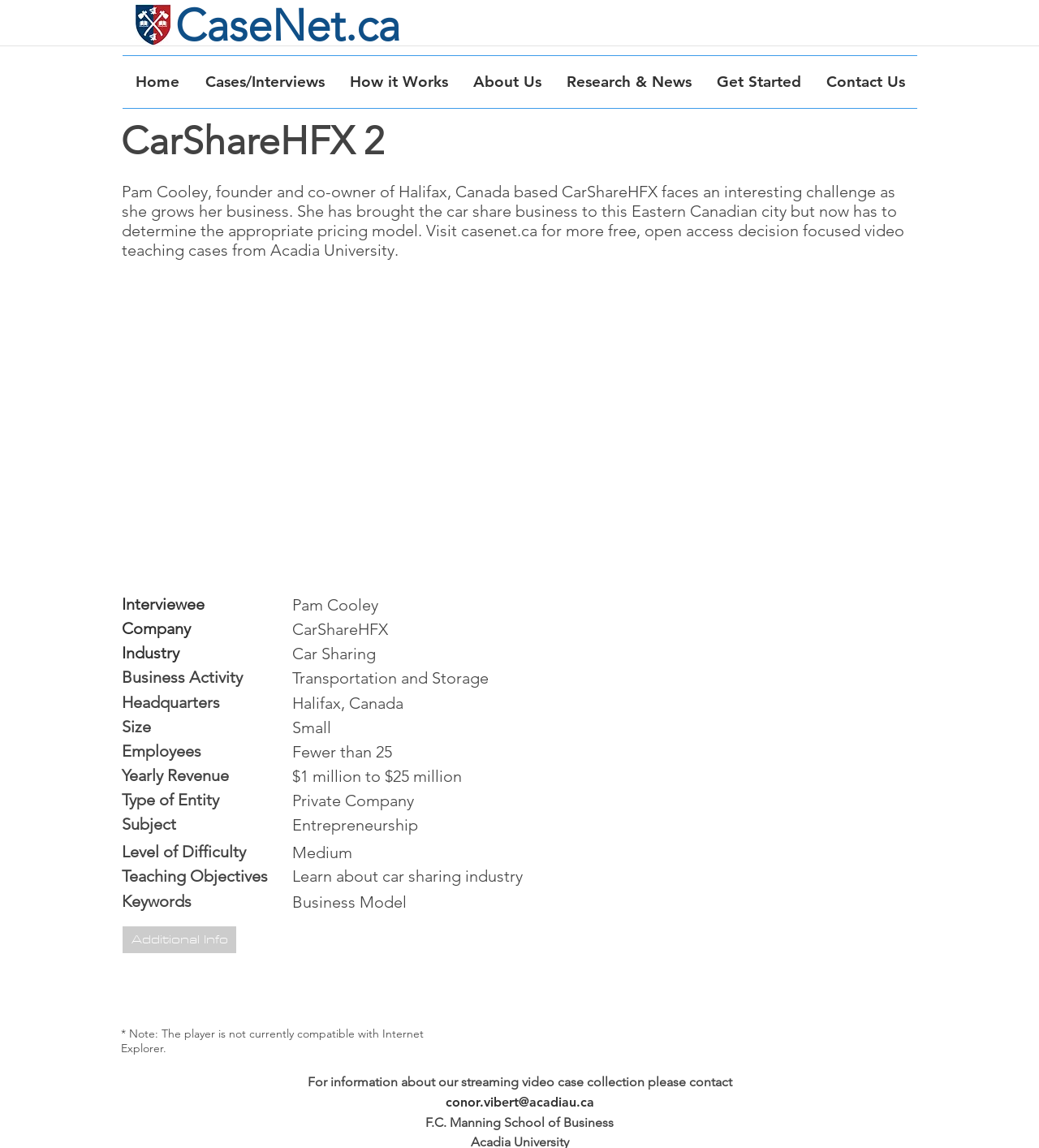What is the subject of the case study?
Please answer the question with as much detail and depth as you can.

The subject of the case study can be found in the StaticText element with the text 'Entrepreneurship' which is located under the 'Subject' label.